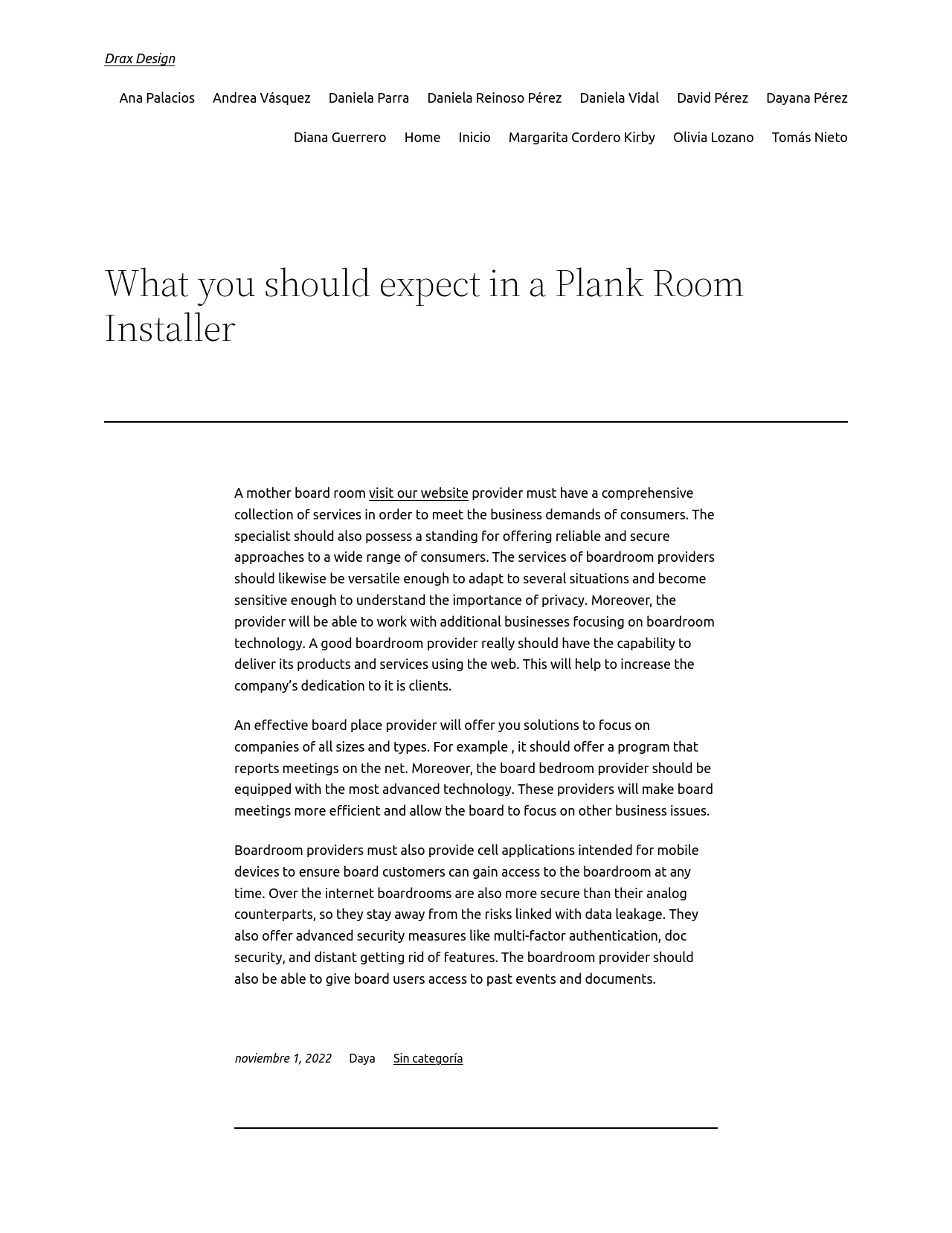Identify the bounding box coordinates of the clickable region required to complete the instruction: "View Ana Palacios". The coordinates should be given as four float numbers within the range of 0 and 1, i.e., [left, top, right, bottom].

[0.125, 0.07, 0.205, 0.088]